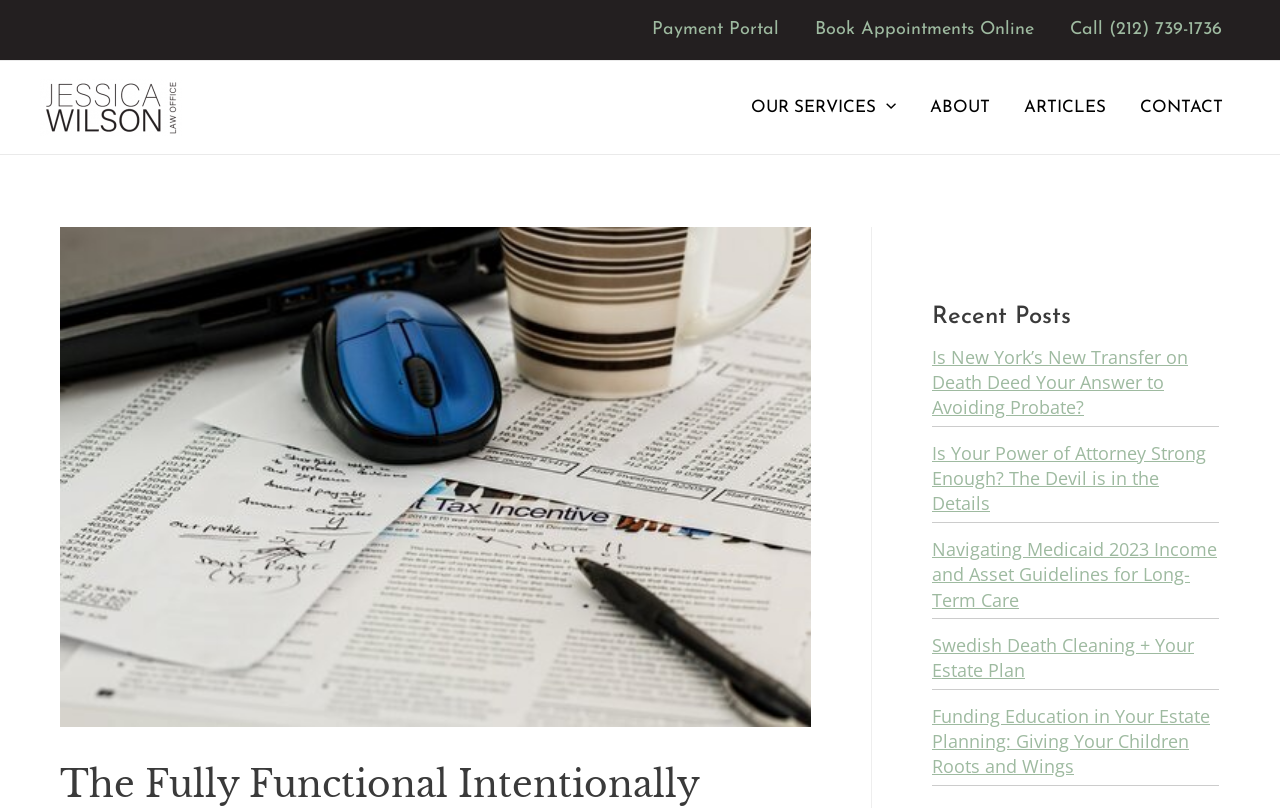Produce an elaborate caption capturing the essence of the webpage.

This webpage appears to be a law office's website, specifically focused on estate planning. At the top, there is a navigation bar with links to "Payment Portal", "Book Appointments Online", and "Call (212) 739-1736". Below this, on the left side, is a link to "Law Office Estate Planning" accompanied by an image. 

On the right side, there is another navigation bar with links to "OUR SERVICES", "ABOUT", "ARTICLES", and "CONTACT". The "CONTACT" link has an image of "IDGT" below it. 

Further down the page, there is a heading titled "Recent Posts" followed by a list of five article links, including "Is New York’s New Transfer on Death Deed Your Answer to Avoiding Probate?", "Is Your Power of Attorney Strong Enough? The Devil is in the Details", "Navigating Medicaid 2023 Income and Asset Guidelines for Long-Term Care", "Swedish Death Cleaning + Your Estate Plan", and "Funding Education in Your Estate Planning: Giving Your Children Roots and Wings".